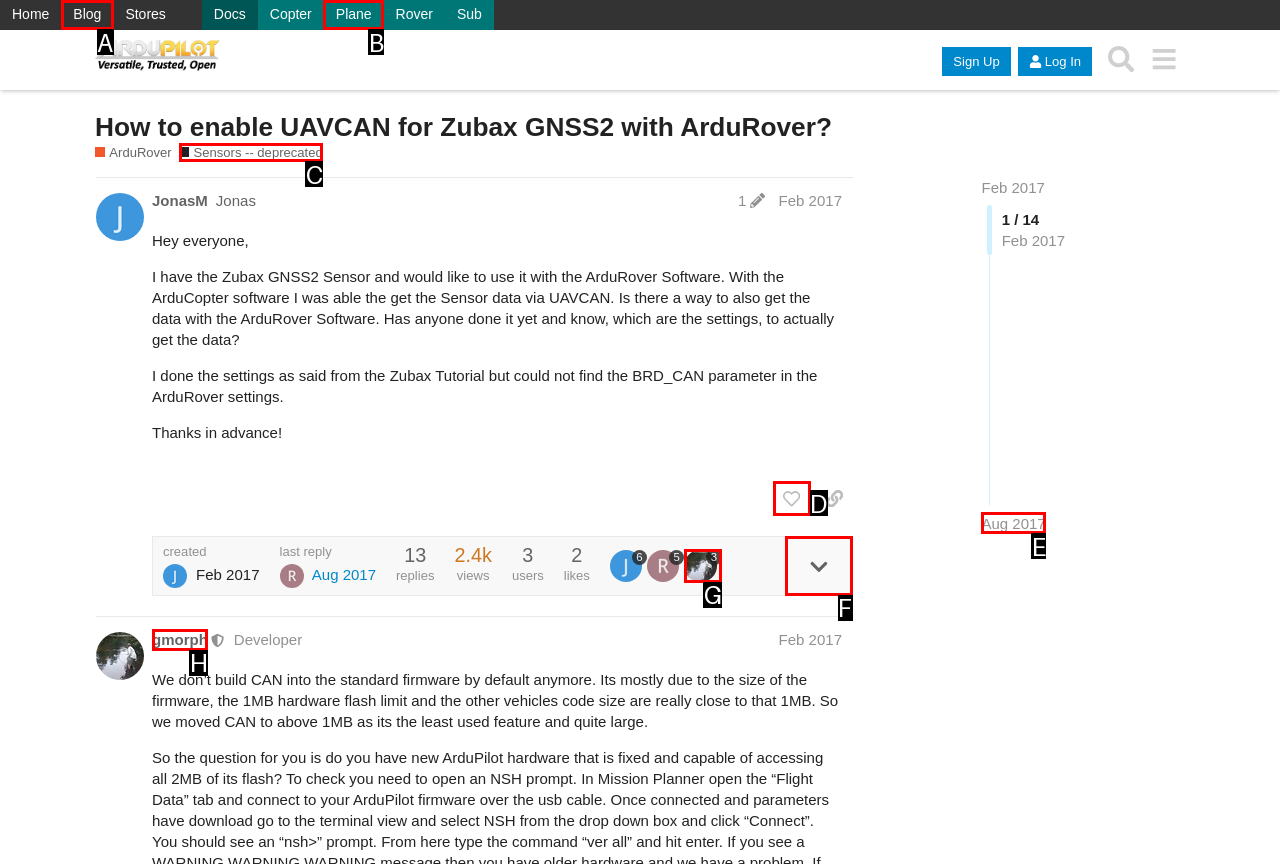Choose the HTML element that should be clicked to accomplish the task: Click on the 'like this post' button. Answer with the letter of the chosen option.

D